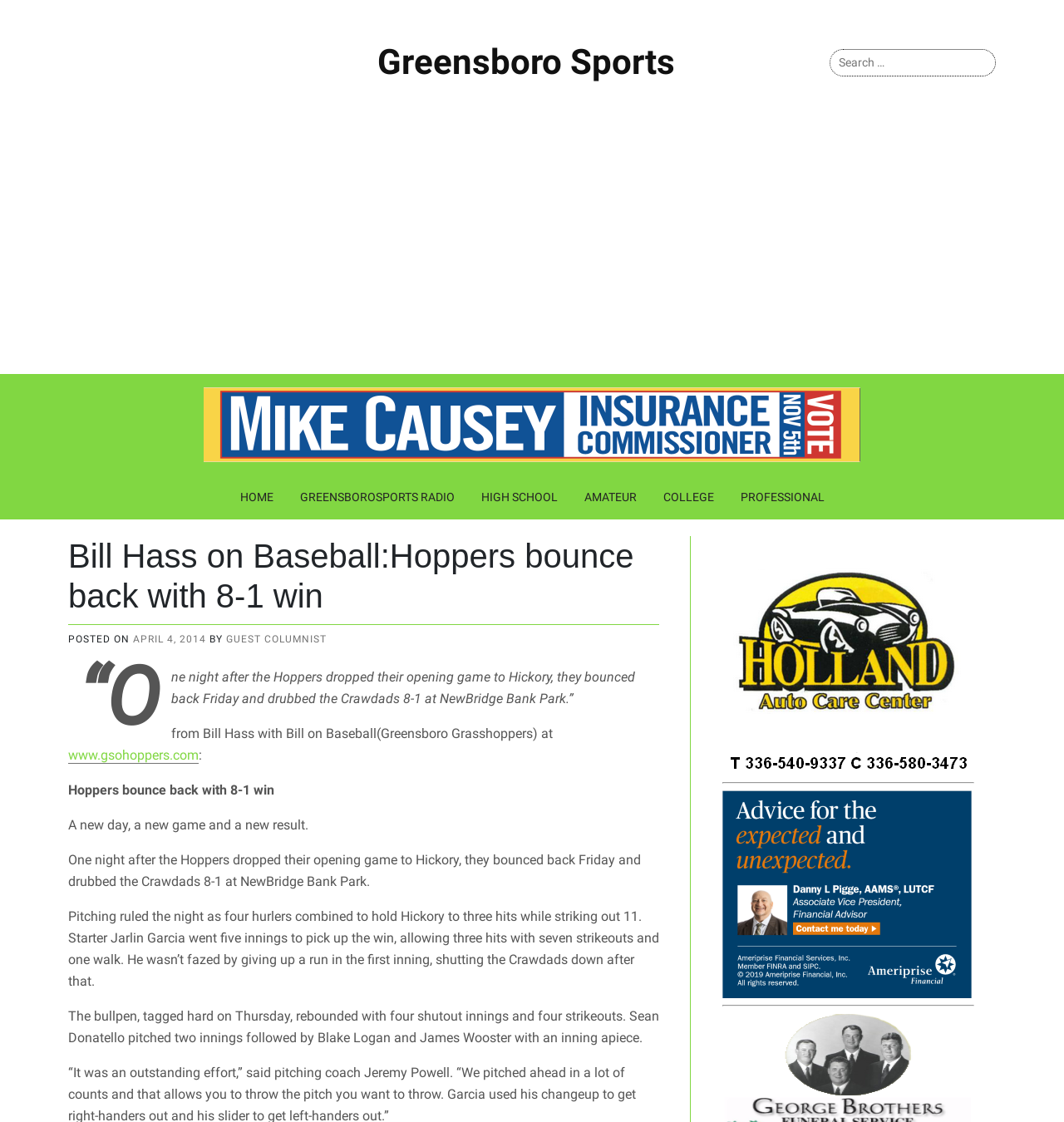Generate a comprehensive description of the webpage.

The webpage is about a sports news article, specifically a baseball game between the Greensboro Hoppers and Hickory Crawdads. At the top, there is a search bar with a "Search for:" label, accompanied by a search box. Below the search bar, there is an advertisement iframe that spans almost the entire width of the page.

On the left side, there are several links, including "Causey for NC Insurance Commissioner" with an associated image, and a series of links to different sections of the website, such as "HOME", "GREENSBOROSPORTS RADIO", "HIGH SCHOOL", "AMATEUR", "COLLEGE", and "PROFESSIONAL".

The main content of the page is an article titled "Bill Hass on Baseball:Hoppers bounce back with 8-1 win". The article is divided into several paragraphs, with the first paragraph describing the Hoppers' win over the Crawdads. The article also includes details about the game, such as the pitching performance of Jarlin Garcia and the bullpen's rebound.

There are several links and text elements within the article, including a link to the original source of the article, "www.gsohoppers.com", and a timestamp indicating when the article was posted. The article is written in a clear and concise manner, with short paragraphs and descriptive language.